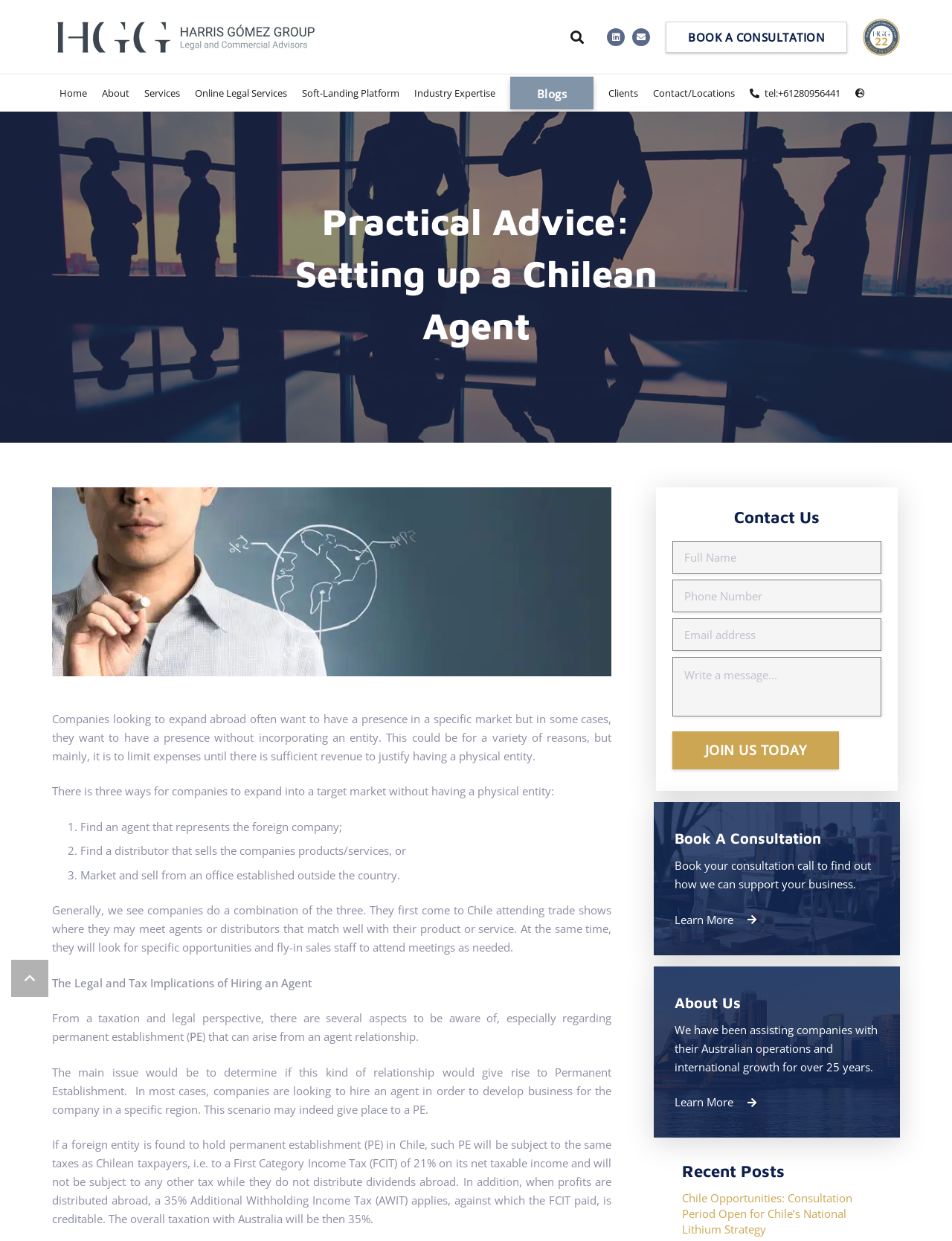Describe the entire webpage, focusing on both content and design.

This webpage is about practical advice on setting up a Chilean agent, provided by Harris Gomez Group Pty Ltd. At the top, there is a navigation menu with links to various sections, including Home, About, Services, and Contact/Locations. Below the navigation menu, there is a large image that spans the entire width of the page.

The main content of the webpage is divided into several sections. The first section has a heading "Practical Advice: Setting up a Chilean Agent" and provides an introduction to the topic. The text explains that companies looking to expand abroad often want to have a presence in a specific market without incorporating an entity, and that there are three ways to do so: finding an agent, finding a distributor, or marketing and selling from an office established outside the country.

The next section discusses the legal and tax implications of hiring an agent, including the concept of permanent establishment (PE) and the tax implications that arise from it. The text explains that if a foreign entity is found to have a PE in Chile, it will be subject to the same taxes as Chilean taxpayers.

On the right side of the page, there is a section with a heading "Contact Us" that contains a form with several text boxes and a button to submit the form. Below this section, there is another section with a heading "Book A Consultation" that provides information on how to book a consultation call to find out how the company can support the user's business.

Further down the page, there are sections with headings "About Us" and "Recent Posts" that provide information about the company and its recent blog posts, respectively. At the very bottom of the page, there is a button to go back to the top of the page.

Throughout the page, there are several links to other sections of the website, including LinkedIn and Email links, as well as a search button at the top. There are also several images scattered throughout the page, including a logo at the top and various icons and graphics.